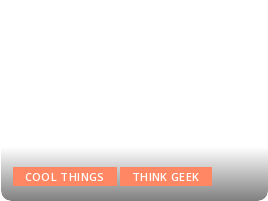Use a single word or phrase to answer the question: 
What type of topics are linked on the webpage?

Technology and innovation